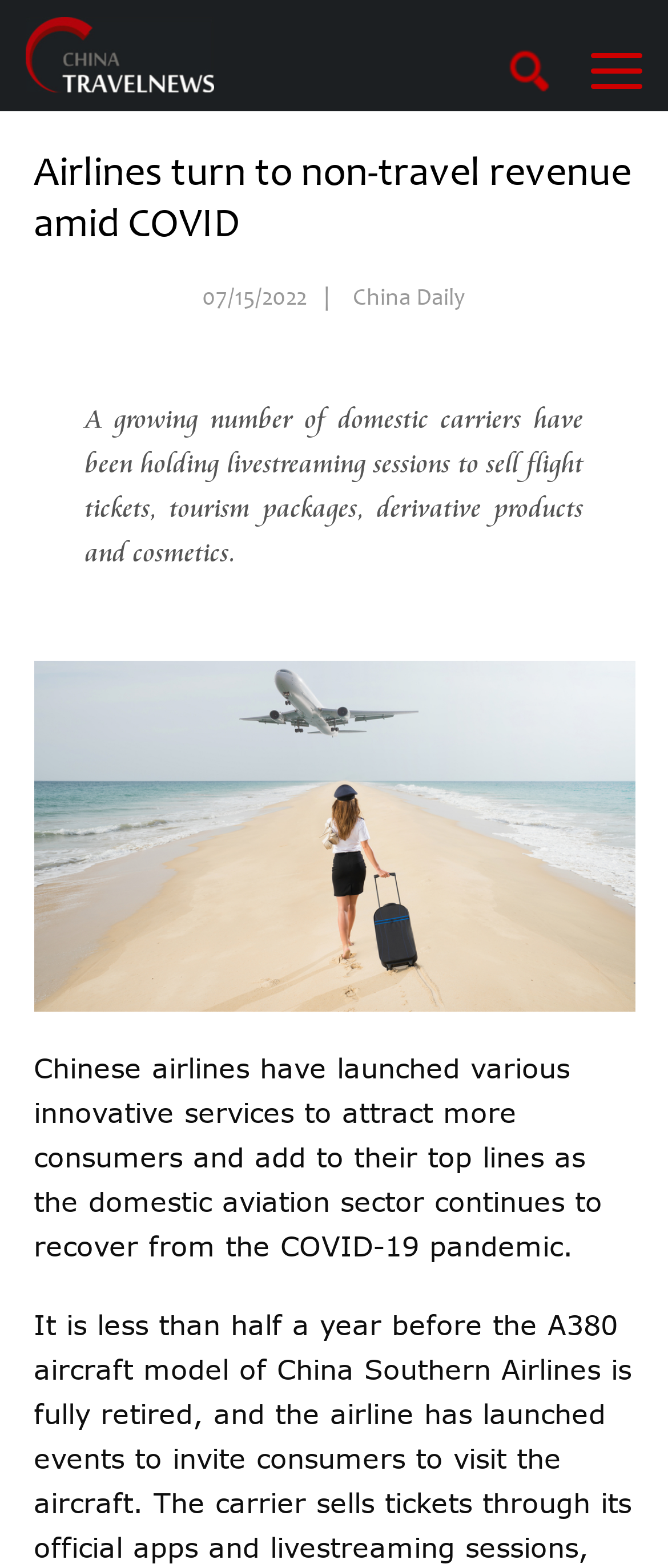What is the current state of the domestic aviation sector?
Provide a detailed answer to the question, using the image to inform your response.

I found the answer by looking at the static text element that describes the current state of the domestic aviation sector. The text mentions that the sector is 'continues to recover from the COVID-19 pandemic'.